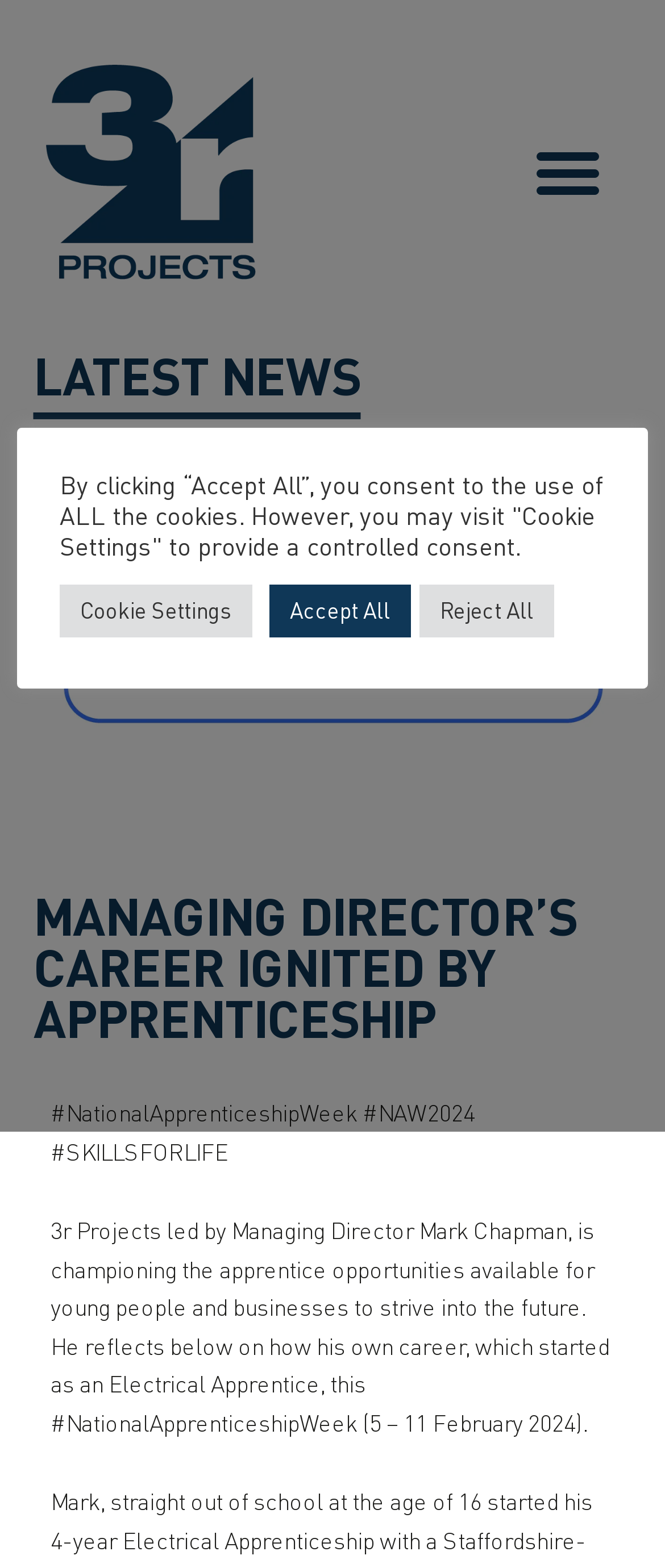Identify the coordinates of the bounding box for the element described below: "Accept All". Return the coordinates as four float numbers between 0 and 1: [left, top, right, bottom].

[0.405, 0.372, 0.618, 0.406]